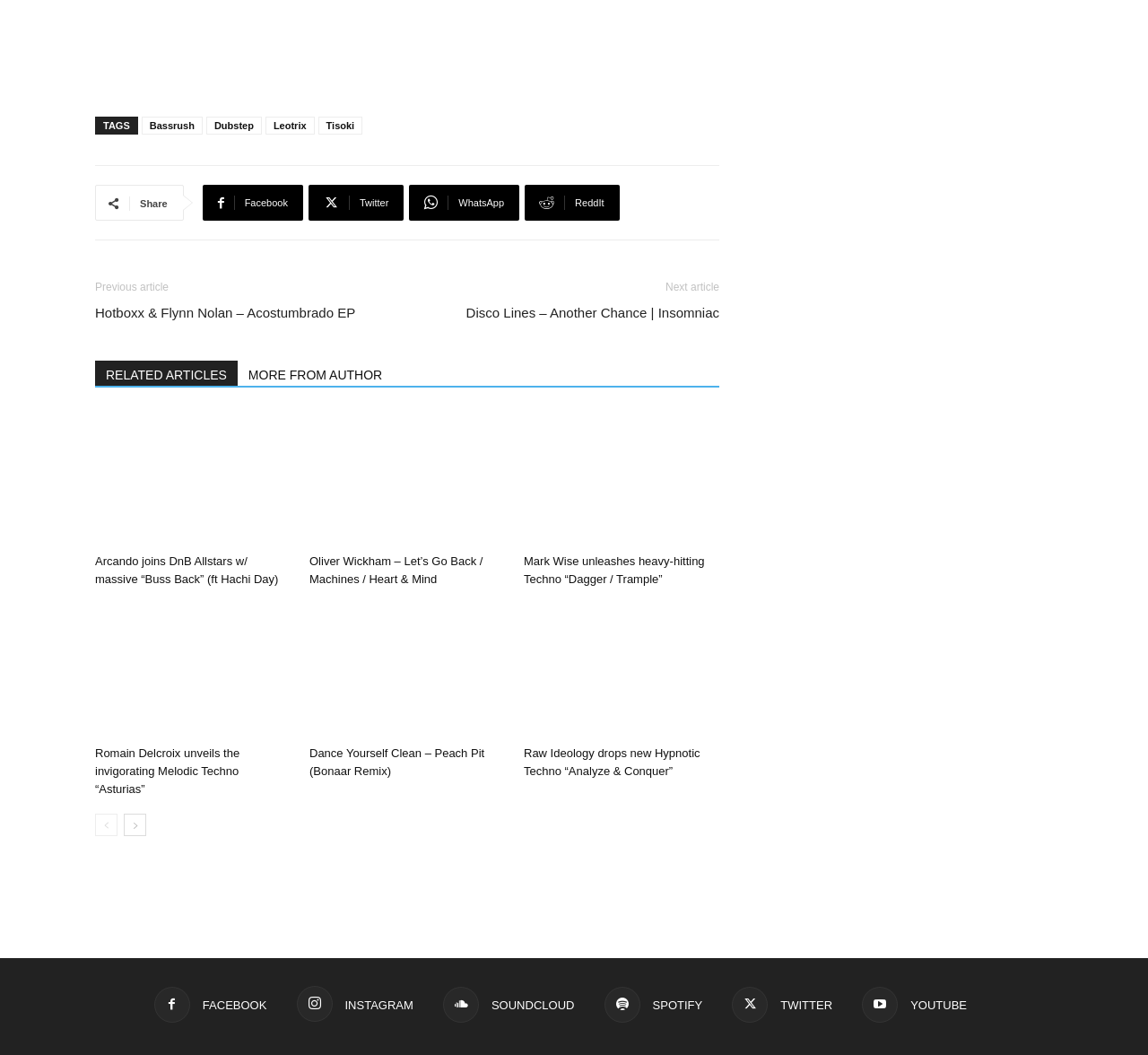Determine the coordinates of the bounding box that should be clicked to complete the instruction: "Read the article 'Arcando joins DnB Allstars w/ massive “Buss Back” (ft Hachi Day)'". The coordinates should be represented by four float numbers between 0 and 1: [left, top, right, bottom].

[0.083, 0.526, 0.243, 0.555]